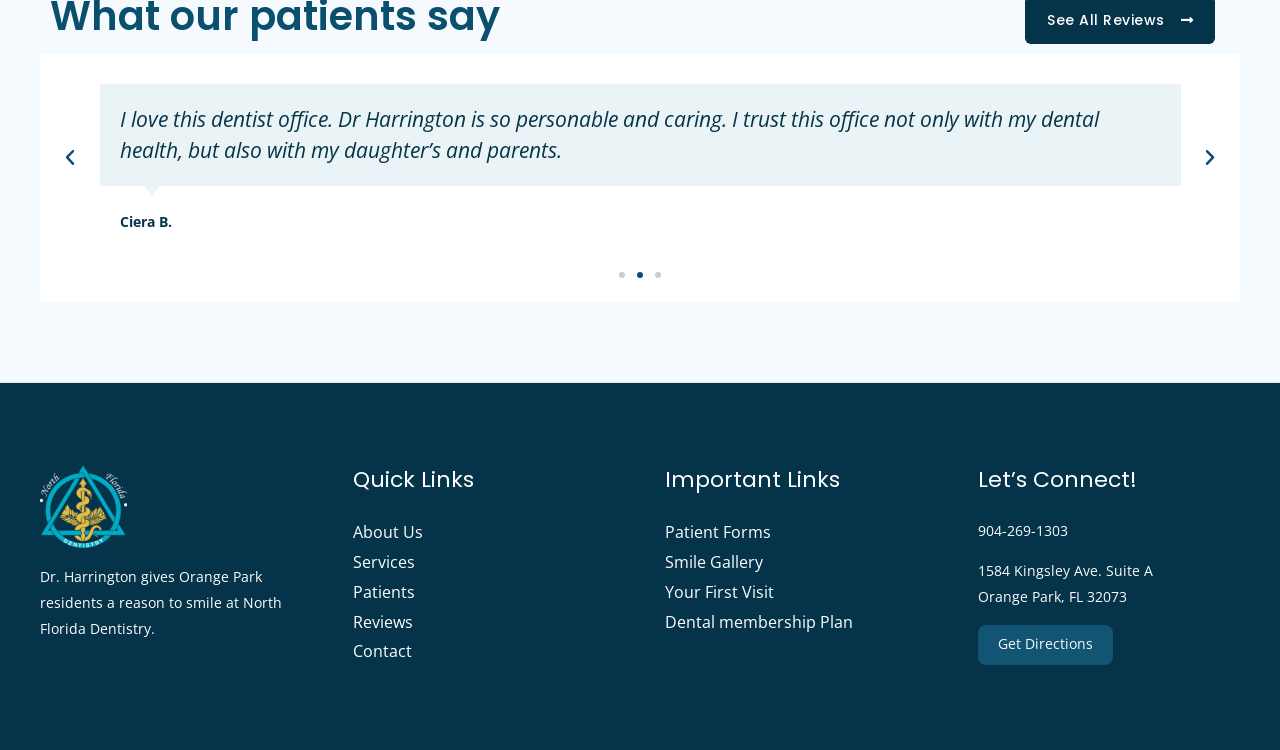What is the address of the dentist office?
Answer the question with a single word or phrase, referring to the image.

1584 Kingsley Ave. Suite A Orange Park, FL 32073